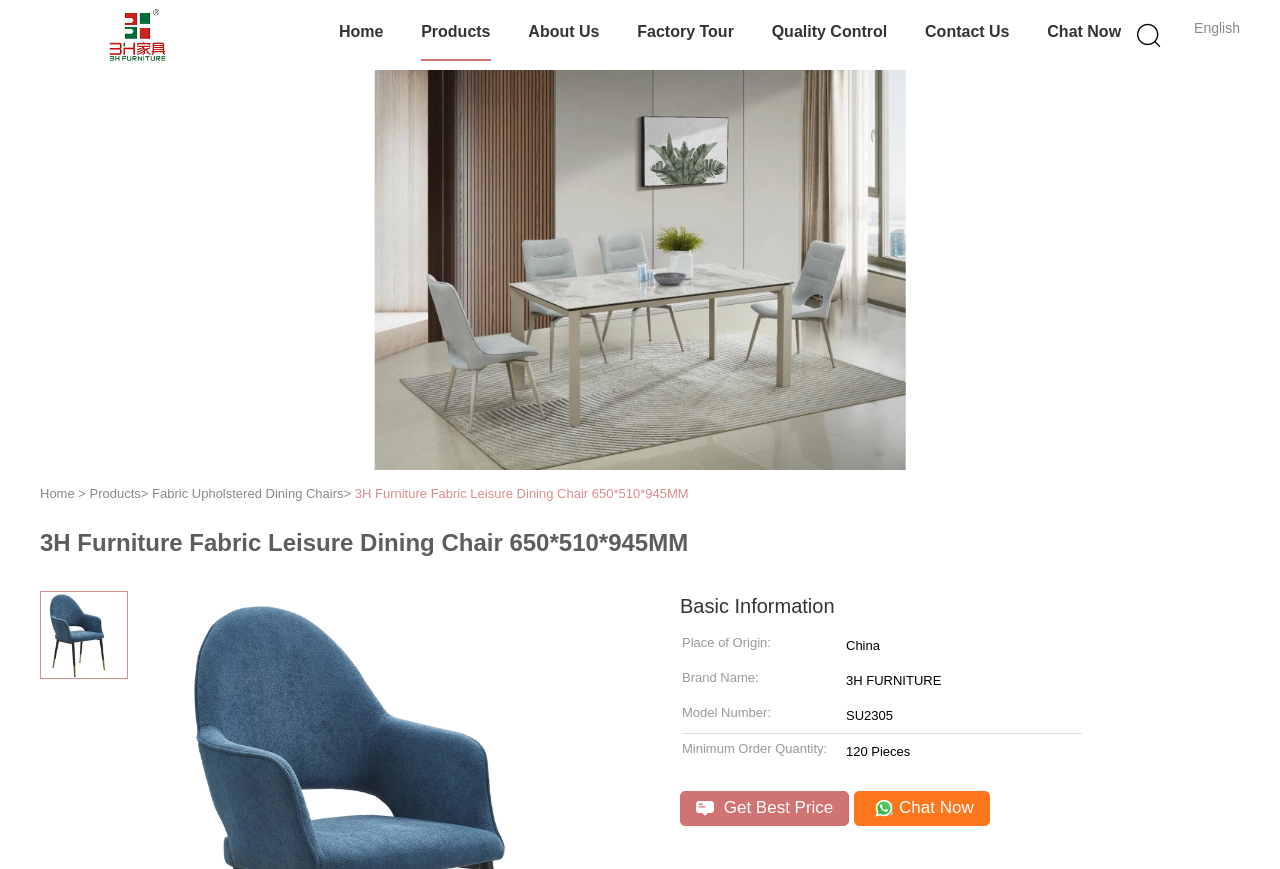Can you determine the bounding box coordinates of the area that needs to be clicked to fulfill the following instruction: "View products"?

[0.329, 0.006, 0.383, 0.07]